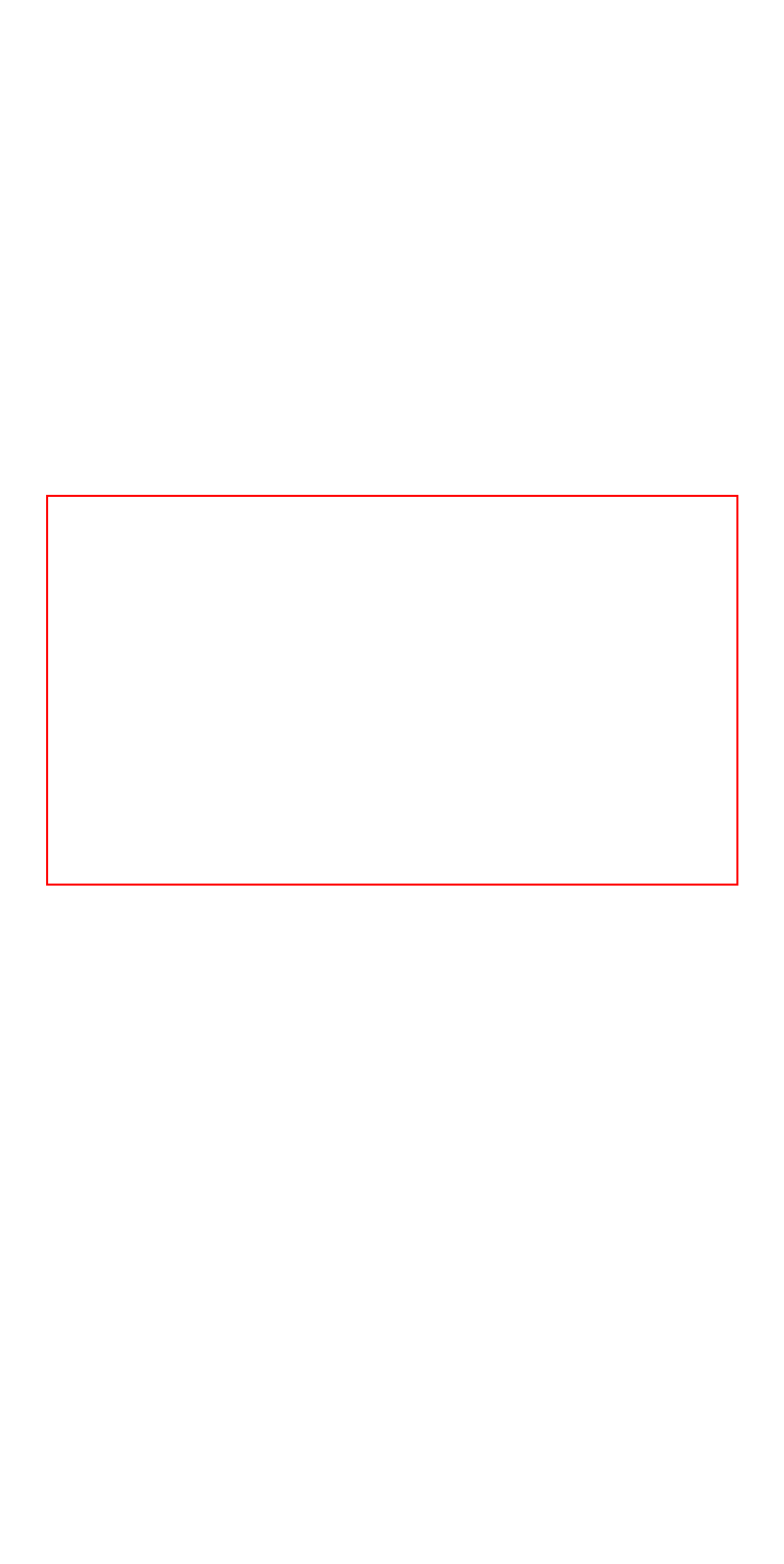Review the webpage screenshot provided, and perform OCR to extract the text from the red bounding box.

This is an unfair moniker and it not only reduces the legitimacy of the tactic, it also minimizes its effectiveness. Both strategies can coexist and a balance should eventually be sought to fully take advantage to maximize both inbound and outbound channels.